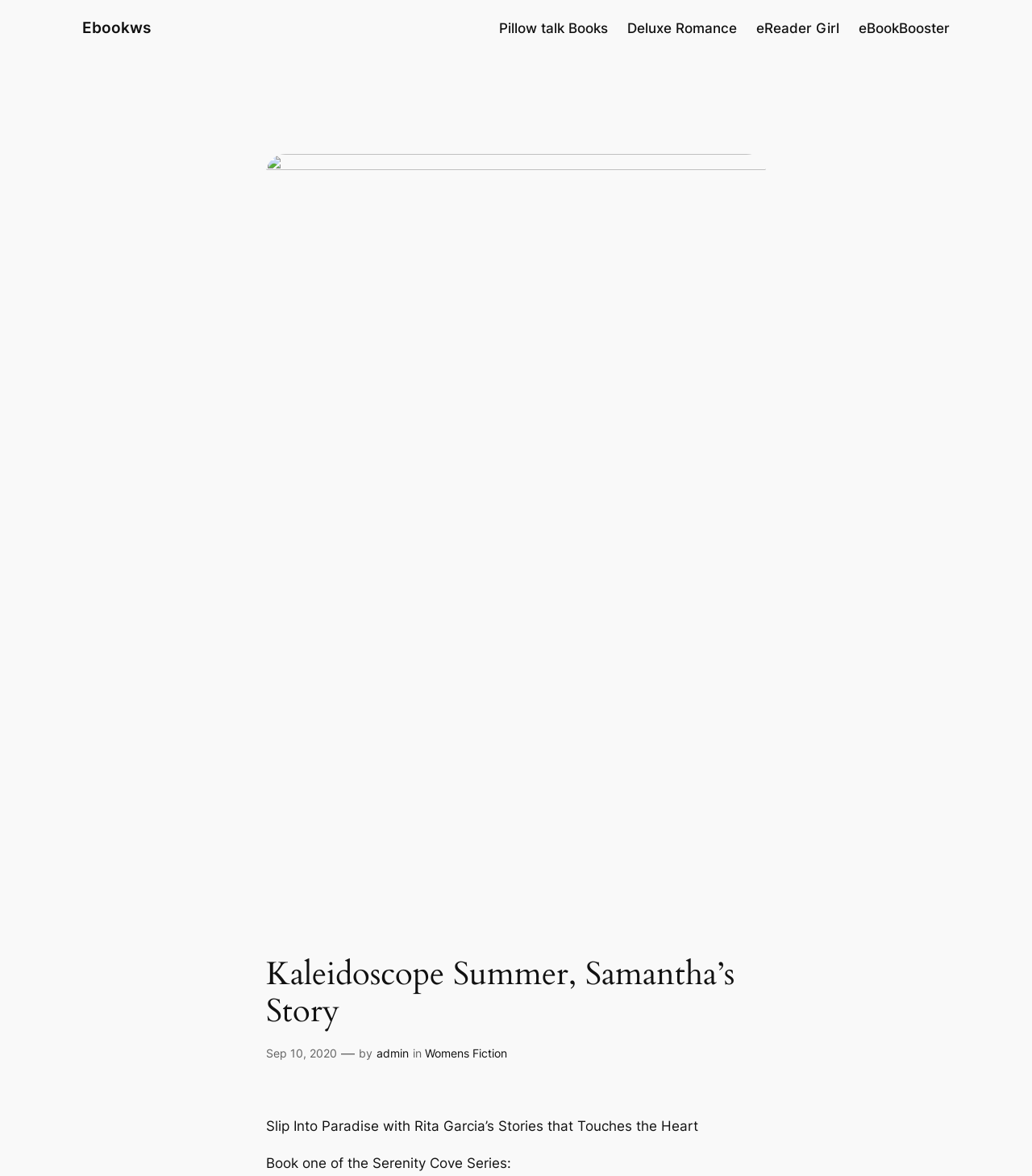Can you pinpoint the bounding box coordinates for the clickable element required for this instruction: "visit Ebookws"? The coordinates should be four float numbers between 0 and 1, i.e., [left, top, right, bottom].

[0.08, 0.015, 0.146, 0.032]